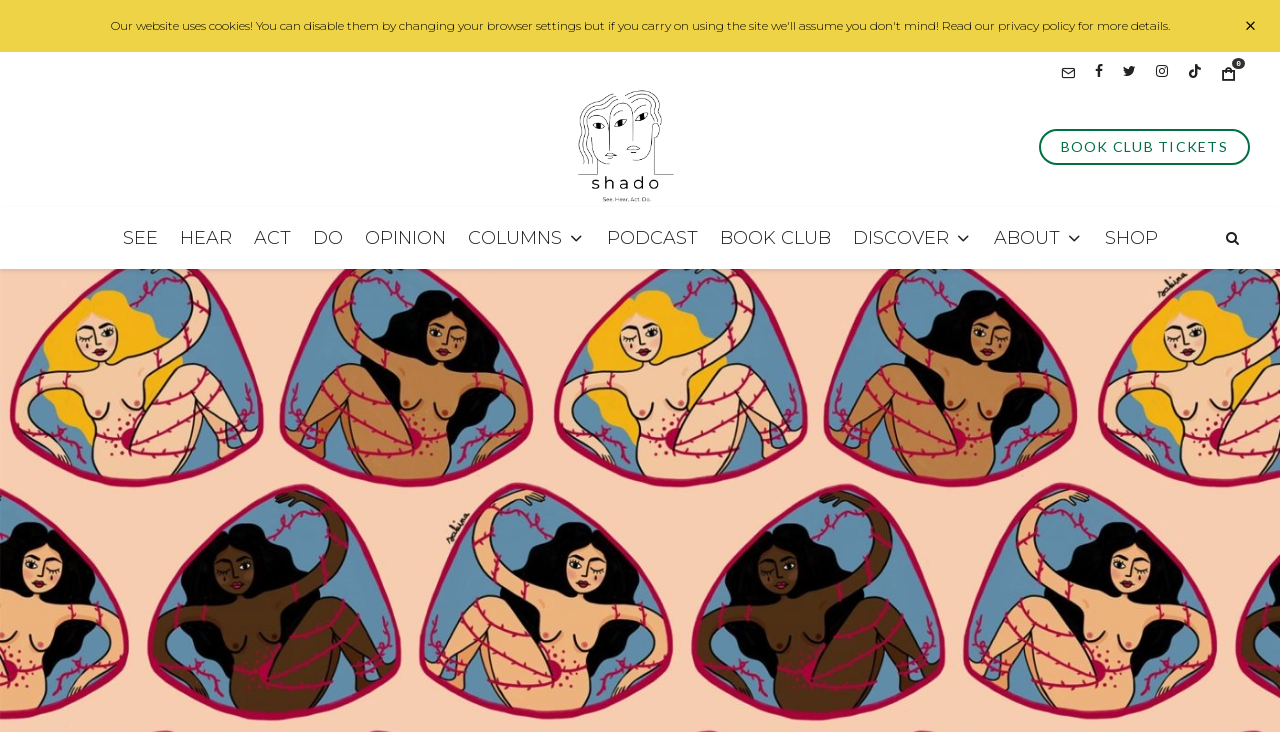Predict the bounding box coordinates of the area that should be clicked to accomplish the following instruction: "Click on the 'Publisher' link". The bounding box coordinates should consist of four float numbers between 0 and 1, i.e., [left, top, right, bottom].

None